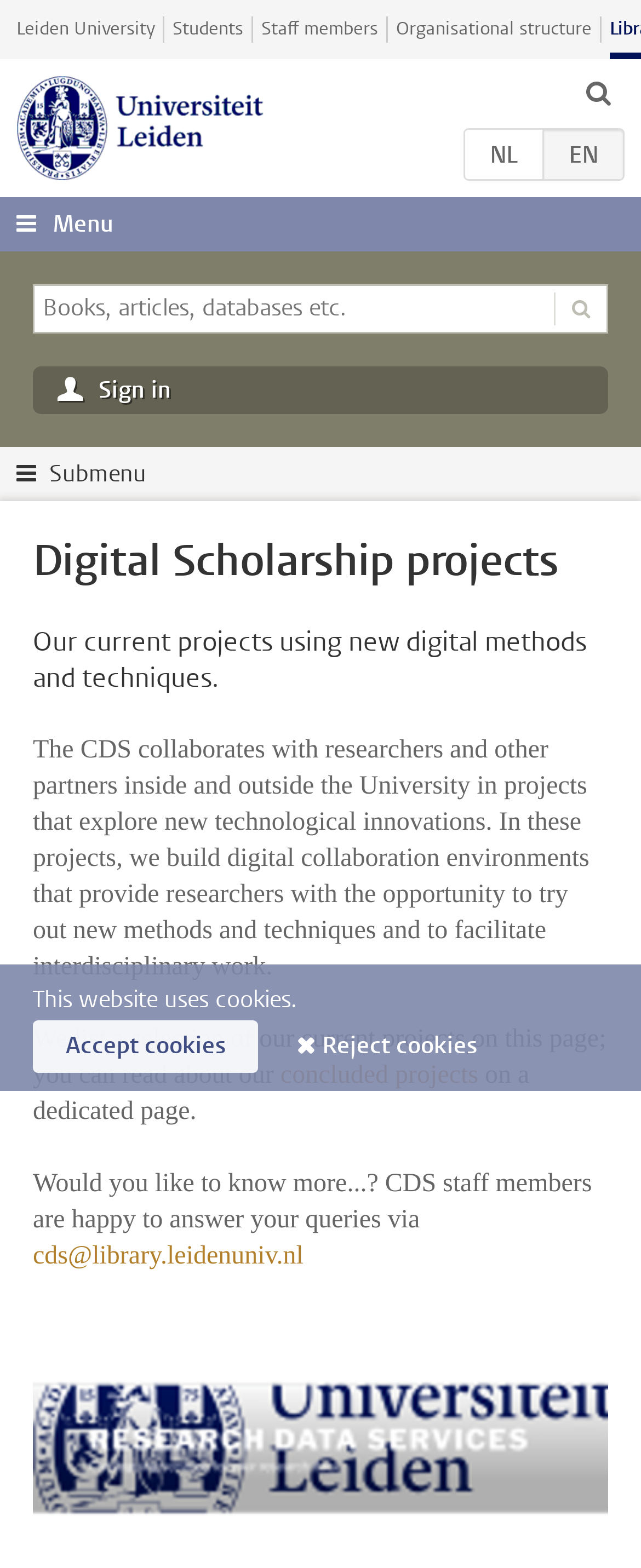What is the purpose of the CDS?
Please answer the question with a single word or phrase, referencing the image.

To facilitate interdisciplinary work